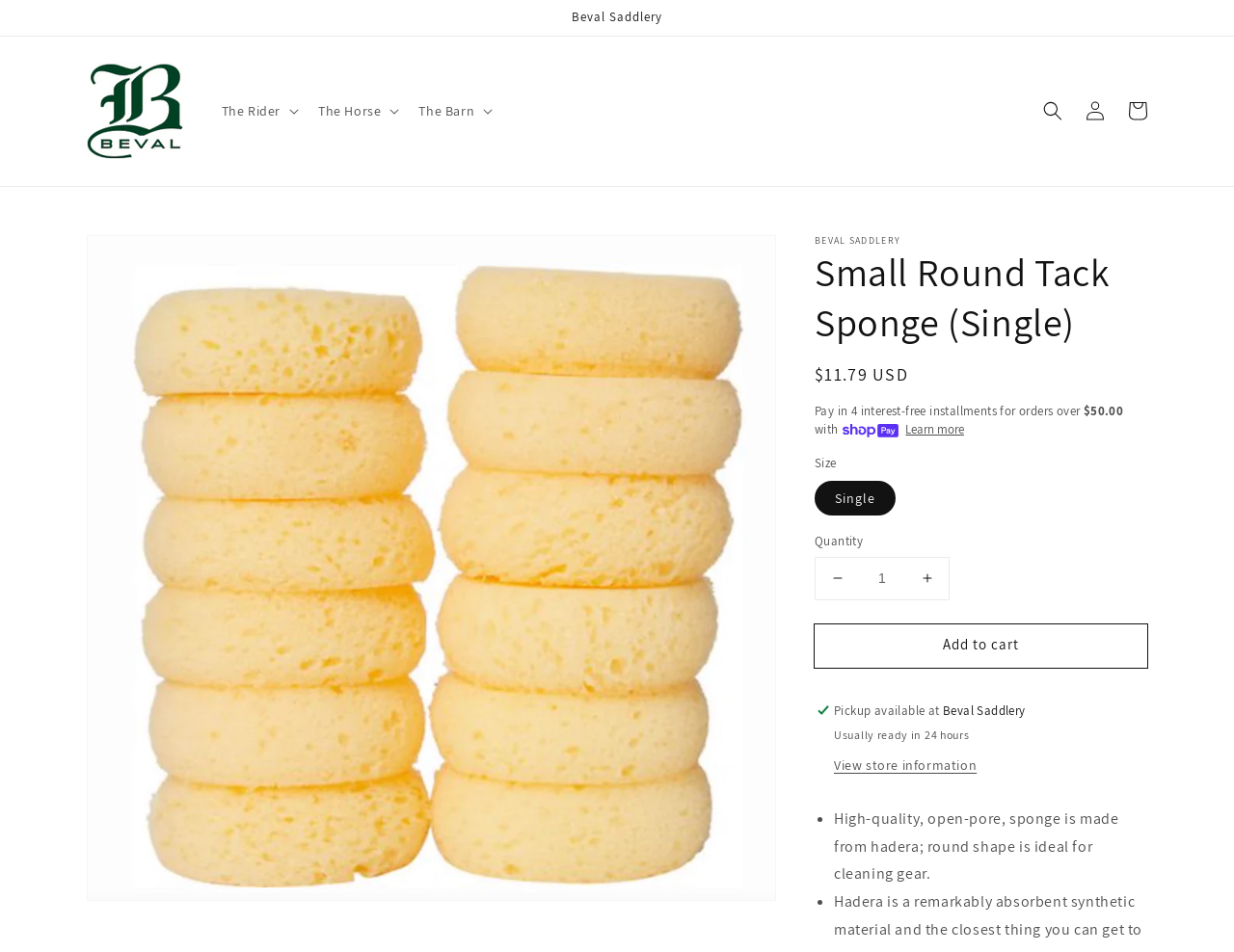For the following element description, predict the bounding box coordinates in the format (top-left x, top-left y, bottom-right x, bottom-right y). All values should be floating point numbers between 0 and 1. Description: Skip to product information

[0.07, 0.246, 0.163, 0.291]